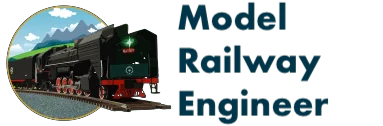Give a thorough explanation of the image.

This image features the logo of "Model Railway Engineer," which prominently displays a stylized black steam locomotive with red wheels and accents. The locomotive stands on a circular background depicting a mountainous landscape, enhancing its vintage aesthetic. The text "Model Railway Engineer" is displayed in a modern, bold font, positioned to the right of the locomotive illustration. This logo symbolizes the passion for model trains, catering to enthusiasts interested in railway modeling, engineering, and craftsmanship. The combination of the locomotive and the logo represents the heritage and creativity involved in model railroading.